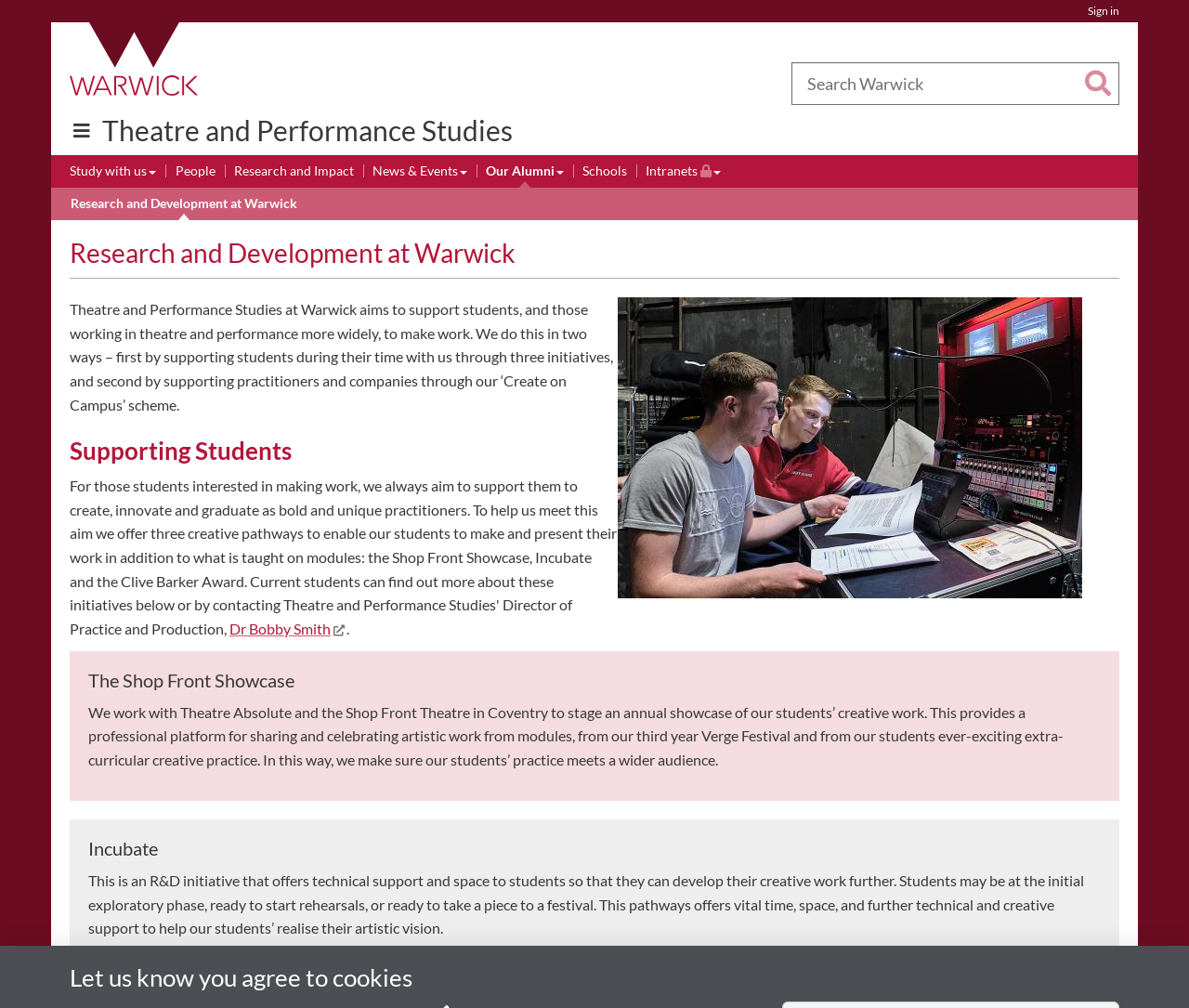Determine the bounding box coordinates of the UI element described by: "Clip/Print Image".

None